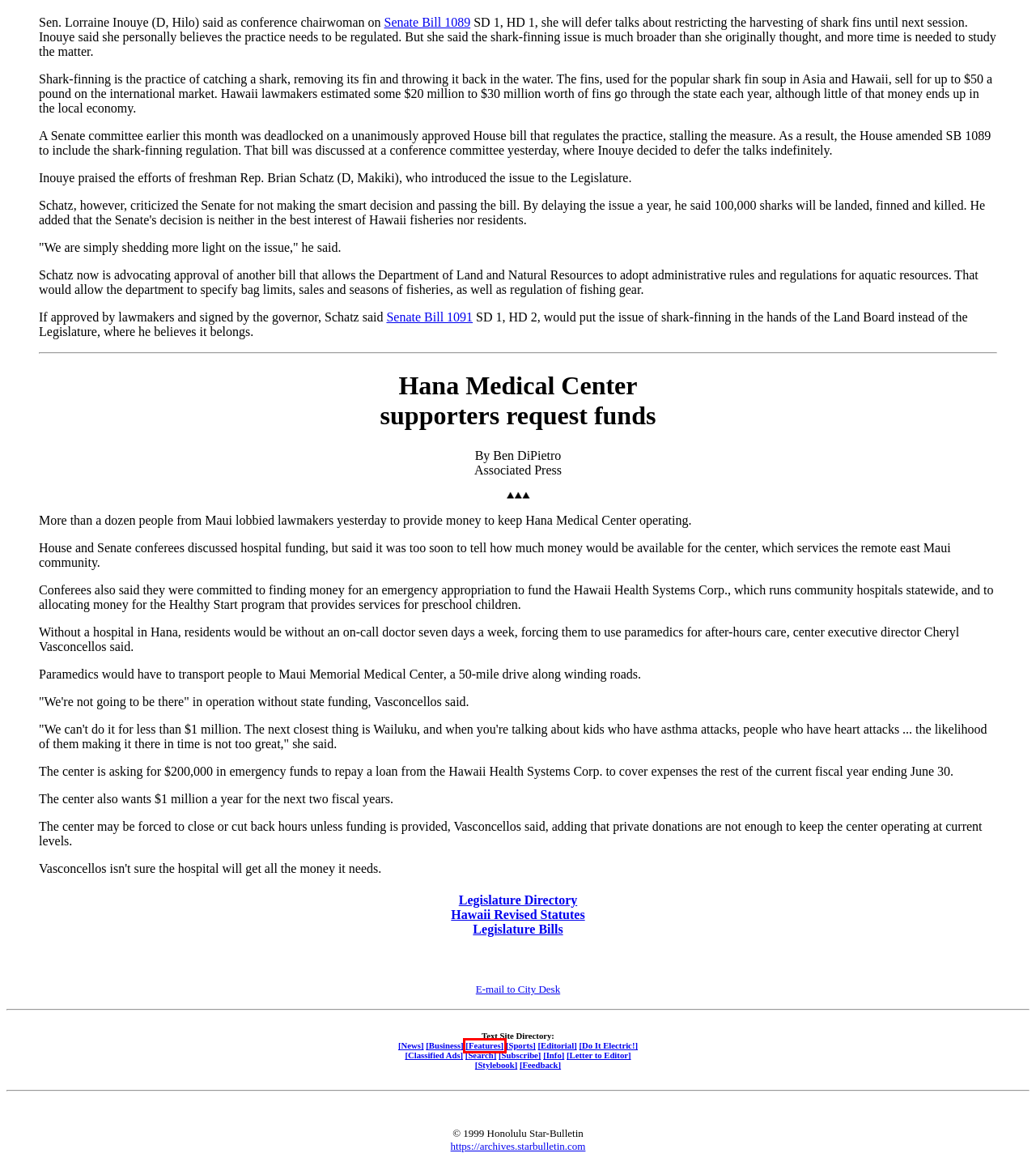View the screenshot of the webpage containing a red bounding box around a UI element. Select the most fitting webpage description for the new page shown after the element in the red bounding box is clicked. Here are the candidates:
A. Hawaii Archives - Honolulu Star-Bulletin Archives - Starbulletin.com - archives.starbulletin.com
B. Honolulu Star-Bulletin Editorial
C. Honolulu Star-Bulletin Features
D. Honolulu Star-Bulletin: Search Page
E. Honolulu Star-Bulletin Sports
F. Letter to the Editor - Starbulletin.com
G. Honolulu Star-Bulletin Information
H. Honolulu Star-Bulletin Main News

C